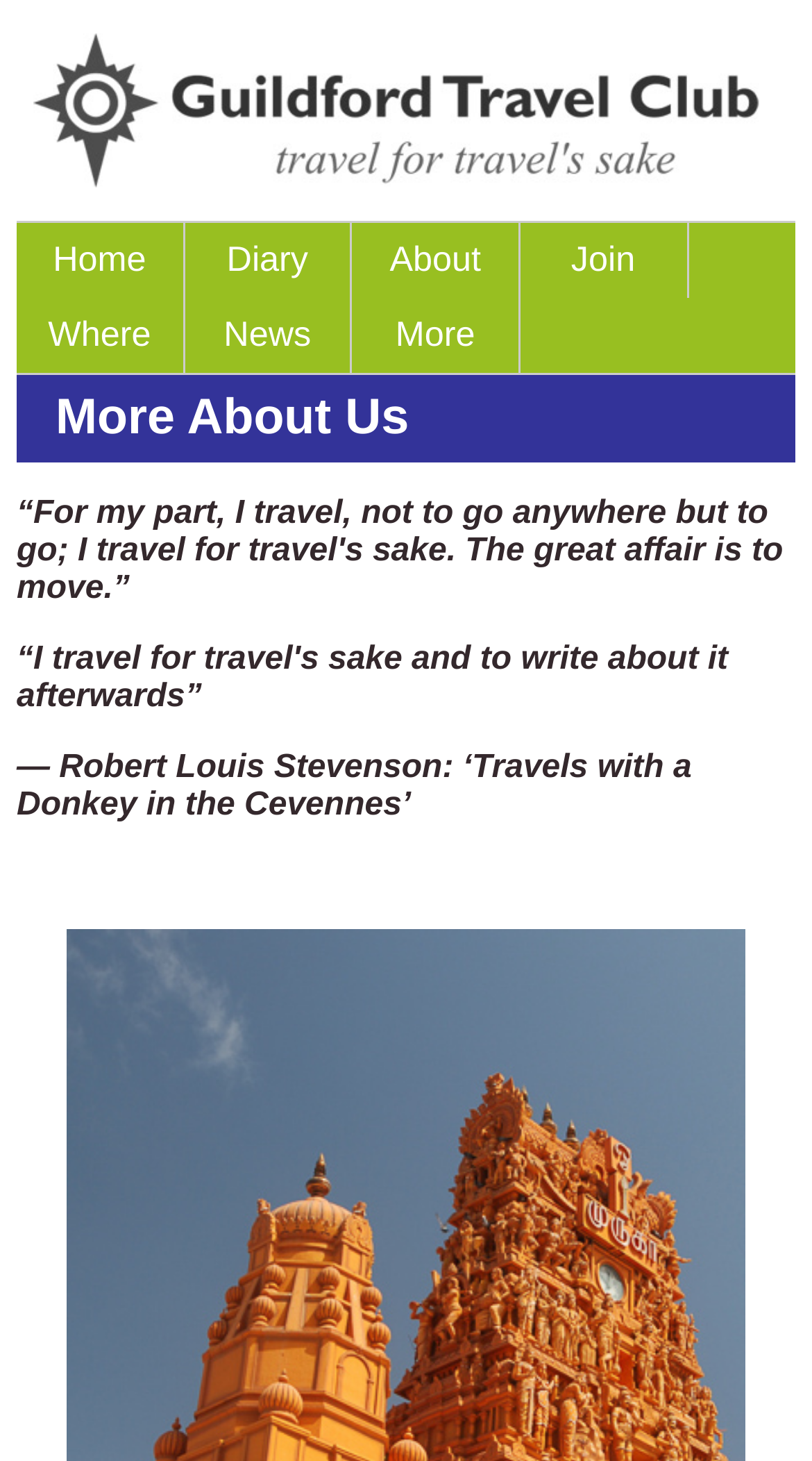Refer to the image and provide a thorough answer to this question:
What is the section title below the navigation links?

The section title below the navigation links is 'More About Us', which is a heading element on the page.